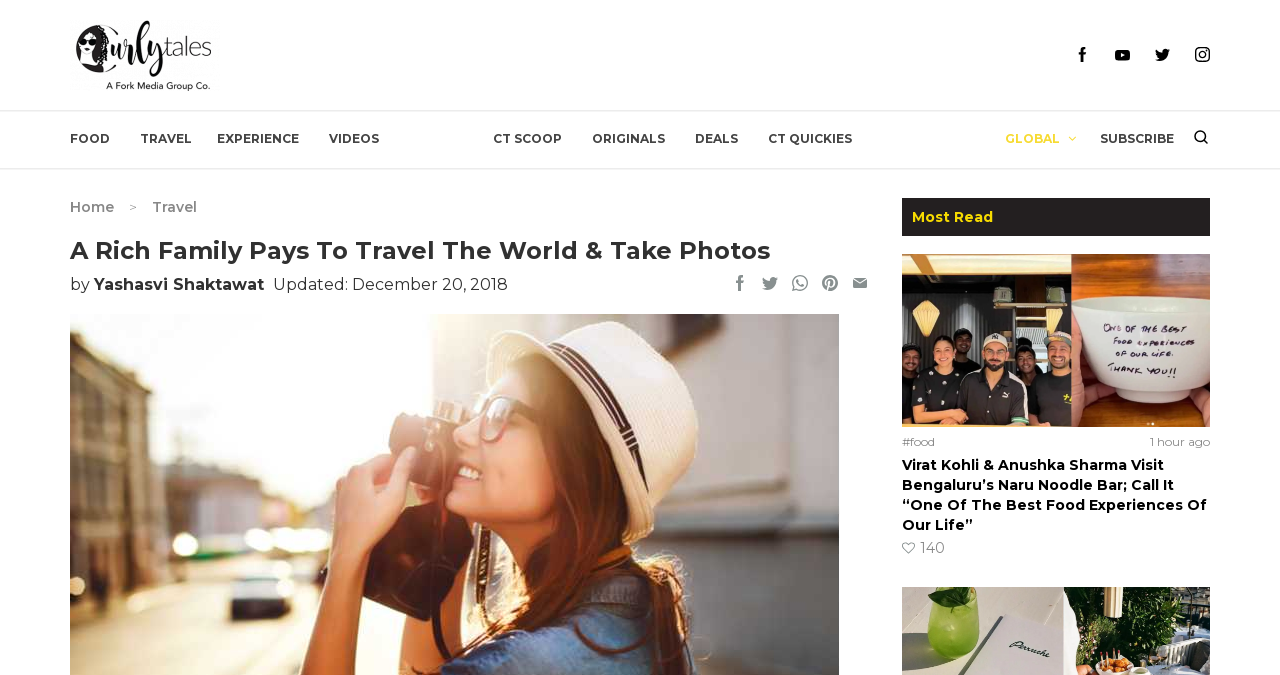What is the name of the website?
Answer briefly with a single word or phrase based on the image.

Curly Tales